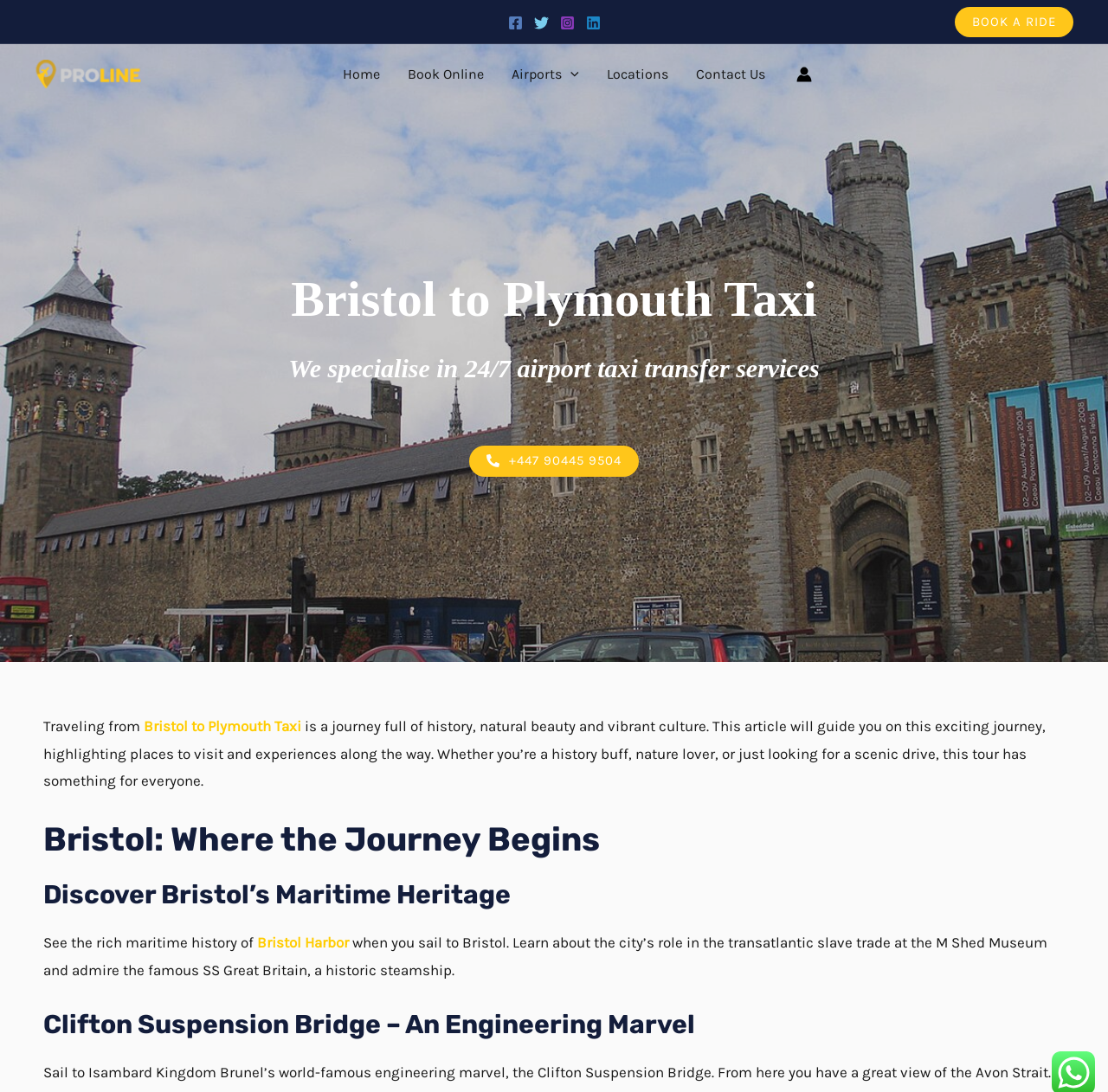Using the provided description: "+447 90445 9504", find the bounding box coordinates of the corresponding UI element. The output should be four float numbers between 0 and 1, in the format [left, top, right, bottom].

[0.423, 0.408, 0.577, 0.437]